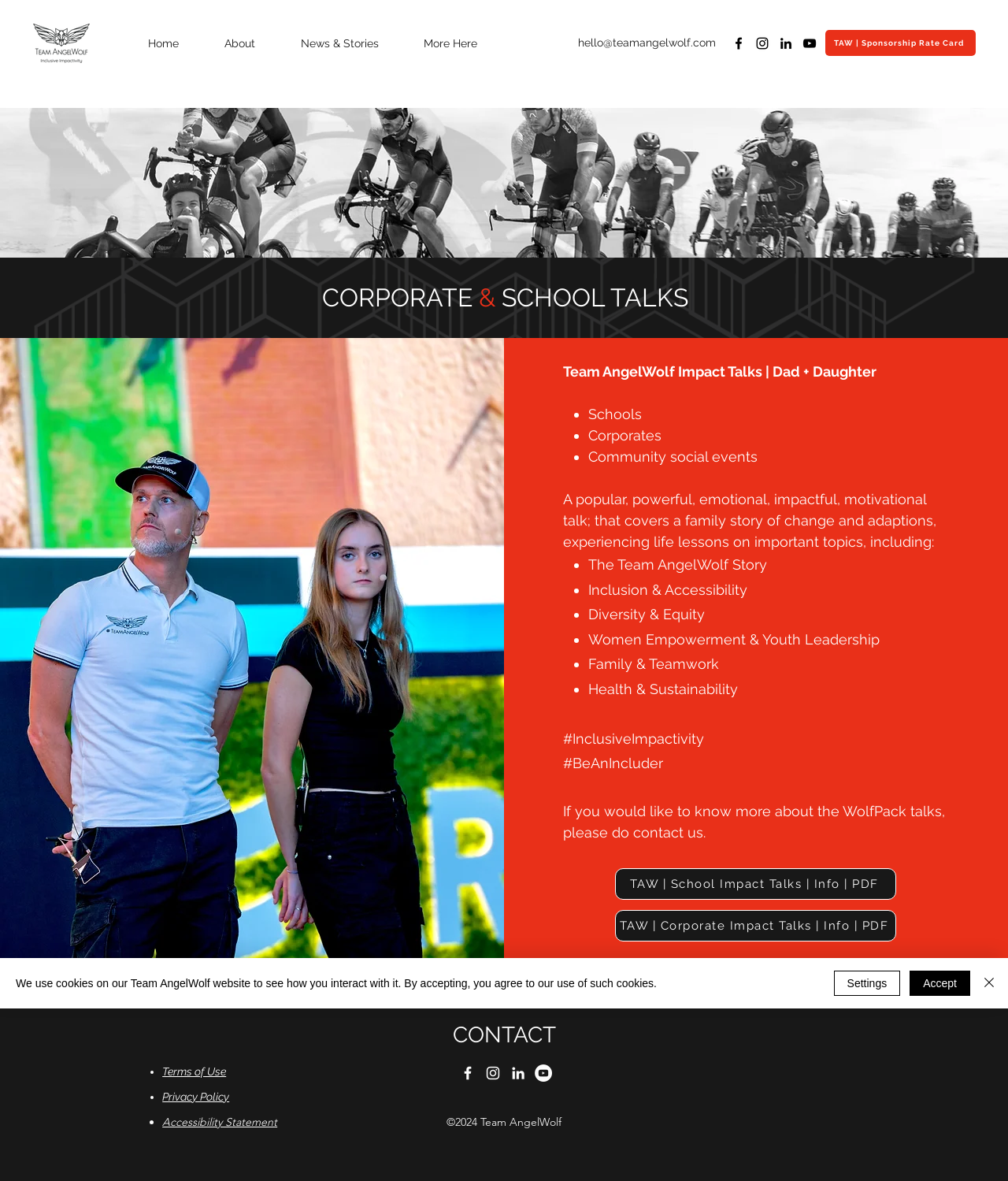Generate the title text from the webpage.

Terms of Use